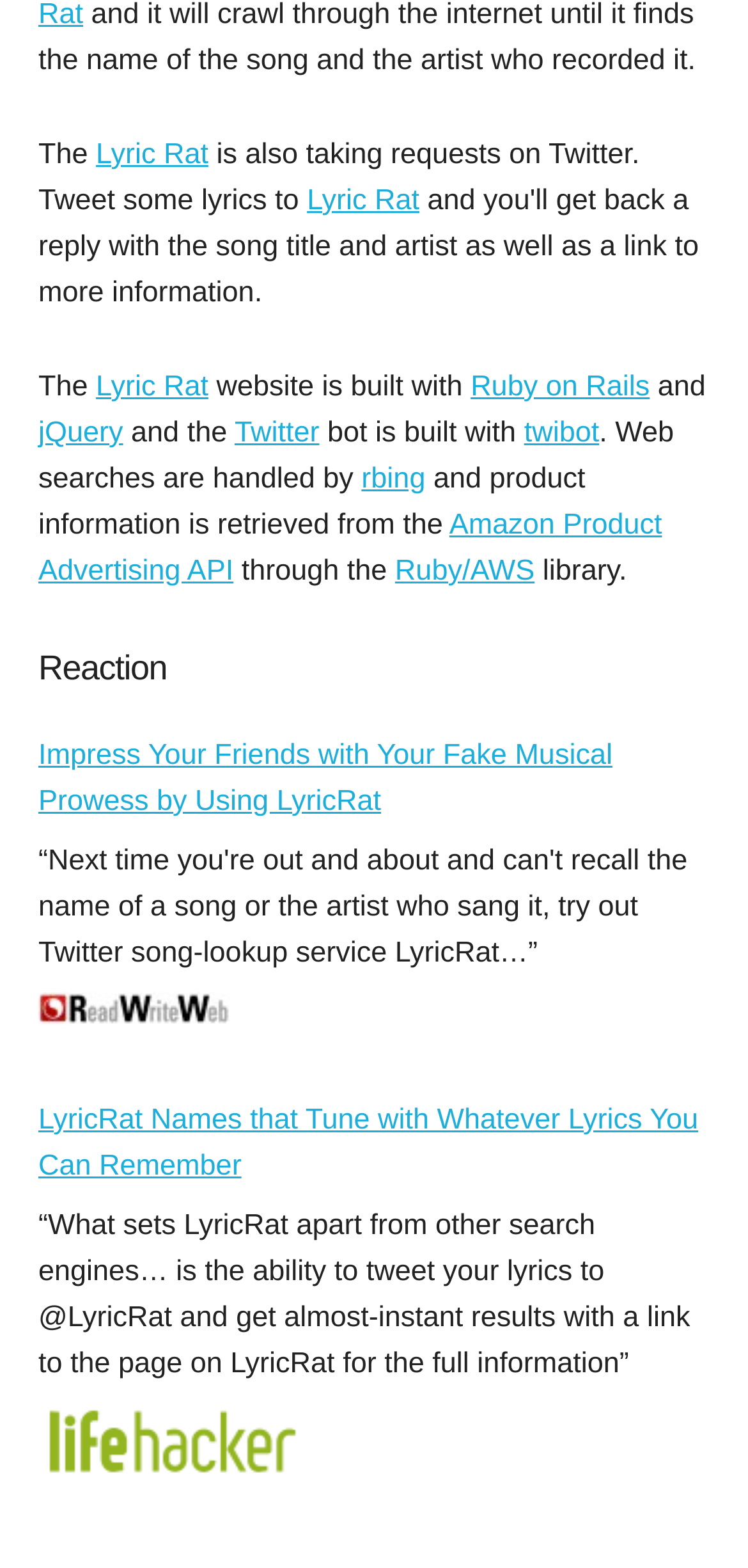Find the bounding box coordinates of the element to click in order to complete this instruction: "Learn about police brutality attorneys". The bounding box coordinates must be four float numbers between 0 and 1, denoted as [left, top, right, bottom].

None